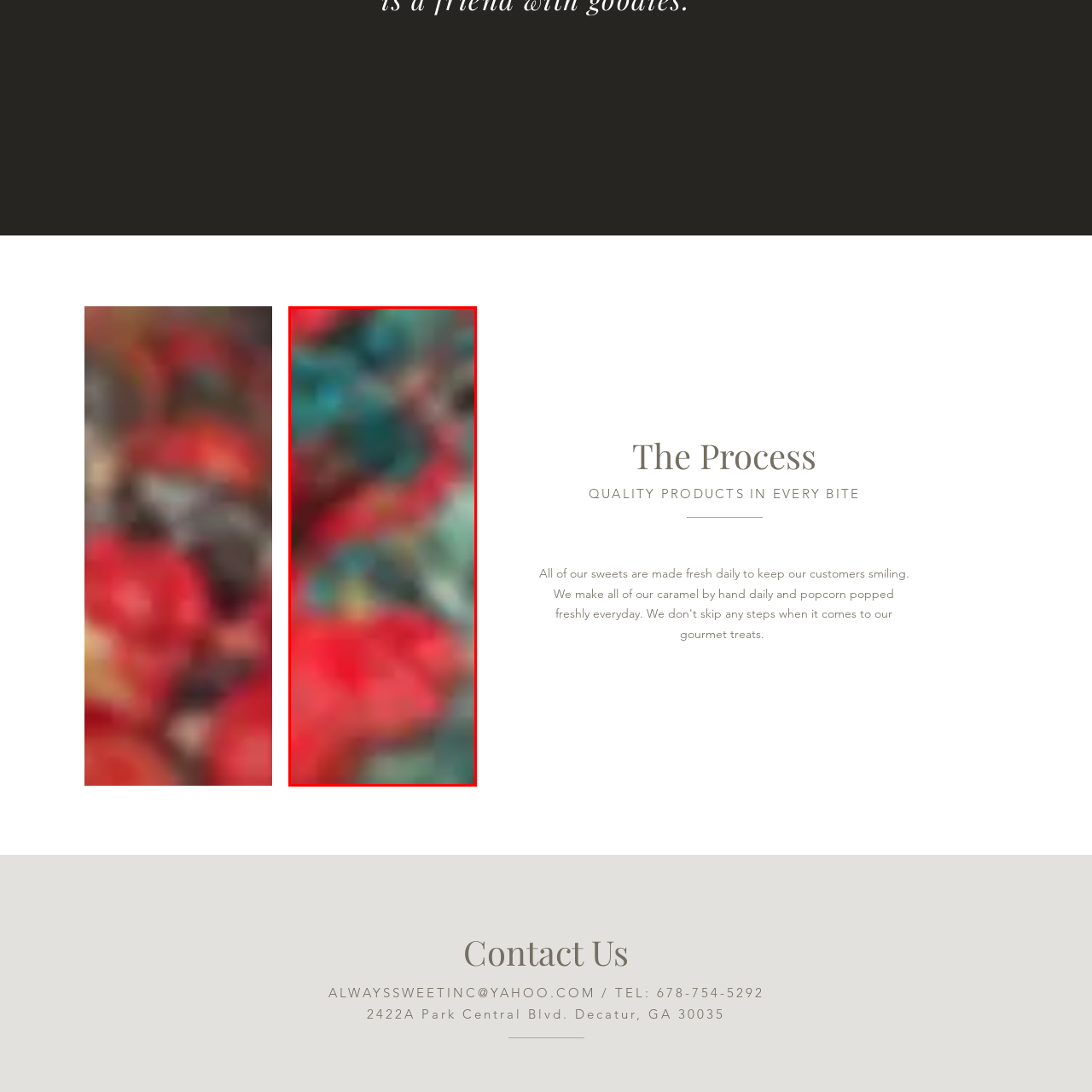What is the name of the brand featured in the image?
Study the image surrounded by the red bounding box and answer the question comprehensively, based on the details you see.

The visual element is part of a larger collection displayed in the 'Matrix gallery' section of the webpage, specifically highlighting a product or artistic expression from the brand 'Always Sweet'.